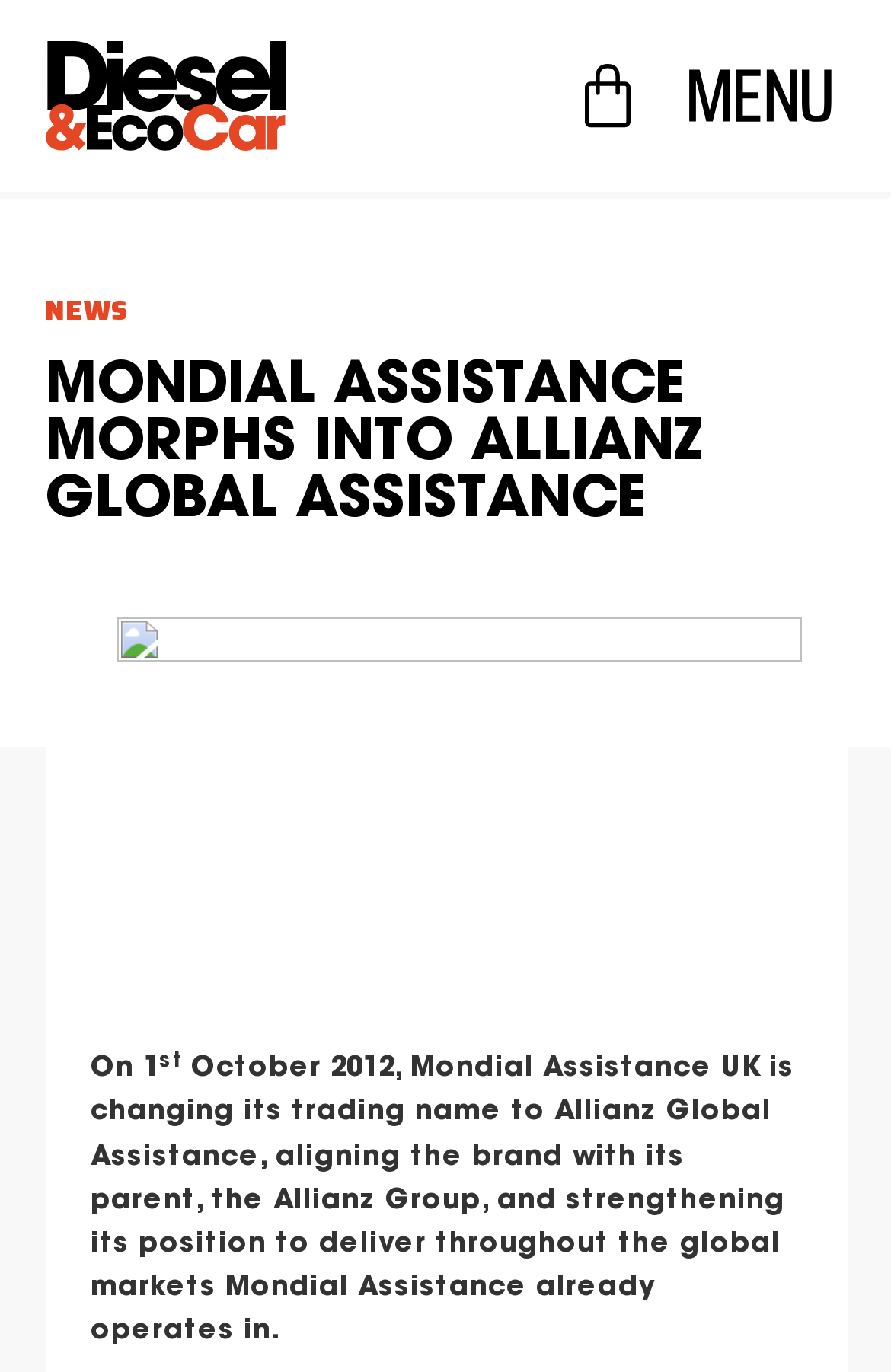What is the purpose of the company's name change?
Please provide a comprehensive answer to the question based on the webpage screenshot.

According to the text on the webpage, the company is changing its trading name to strengthen its position to deliver throughout the global markets it already operates in, which implies that the purpose of the name change is to strengthen its position.